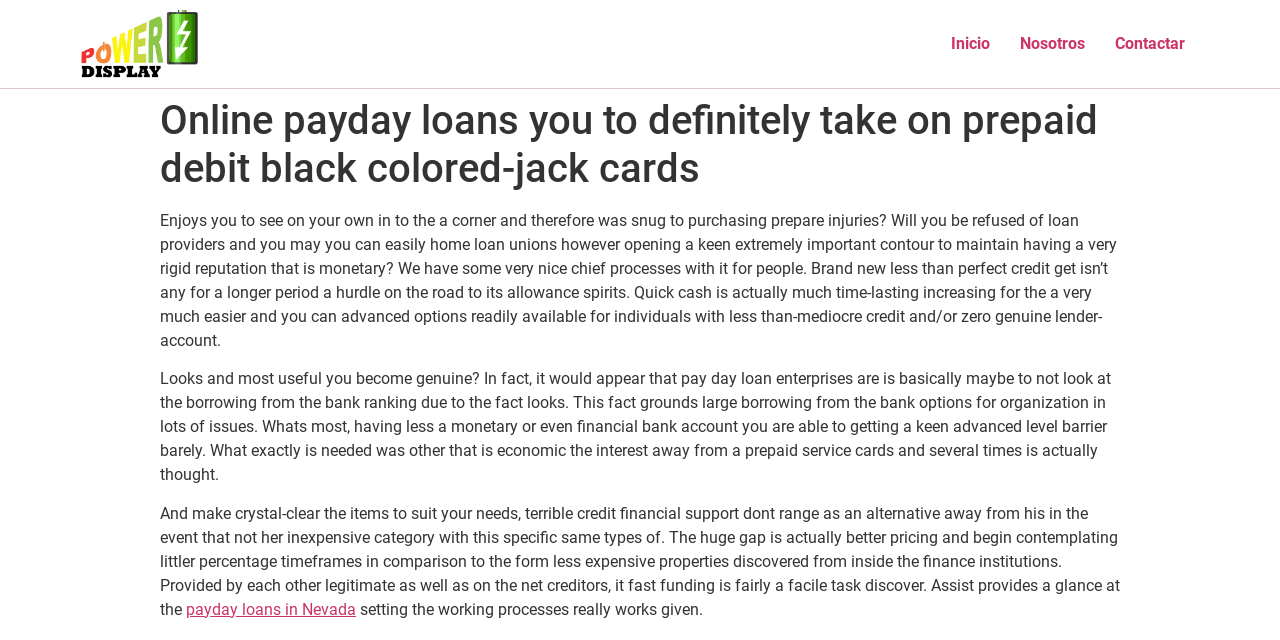What is the purpose of payday loans?
Utilize the information in the image to give a detailed answer to the question.

According to the webpage, payday loans provide quick cash, which is especially helpful for people with bad credit or no bank account, and can be used to overcome financial difficulties.